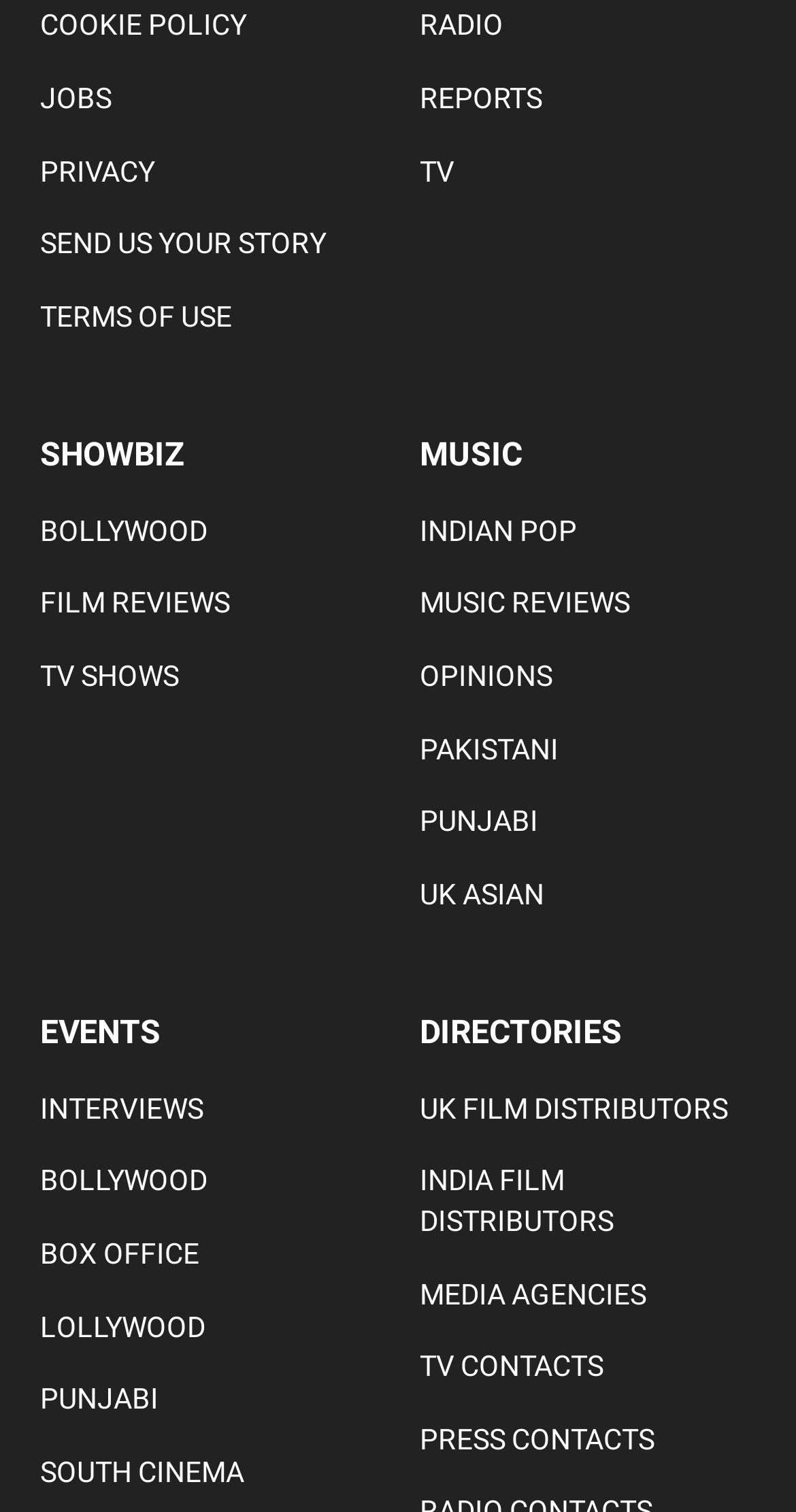Please identify the bounding box coordinates of the clickable area that will fulfill the following instruction: "Click on the 'RADIO' link". The coordinates should be in the format of four float numbers between 0 and 1, i.e., [left, top, right, bottom].

[0.527, 0.005, 0.95, 0.031]